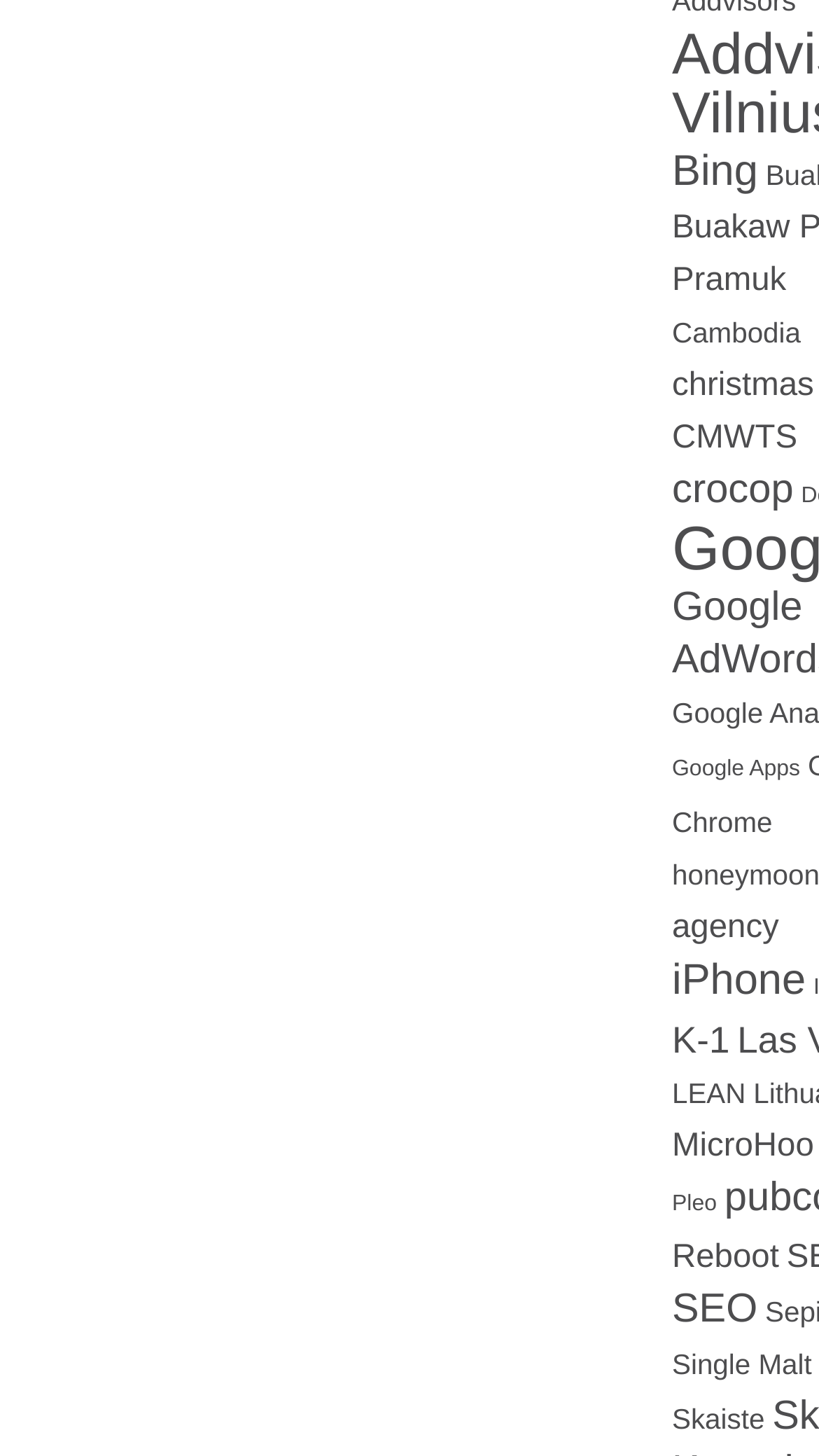Based on the element description Google Apps, identify the bounding box of the UI element in the given webpage screenshot. The coordinates should be in the format (top-left x, top-left y, bottom-right x, bottom-right y) and must be between 0 and 1.

[0.821, 0.519, 0.977, 0.537]